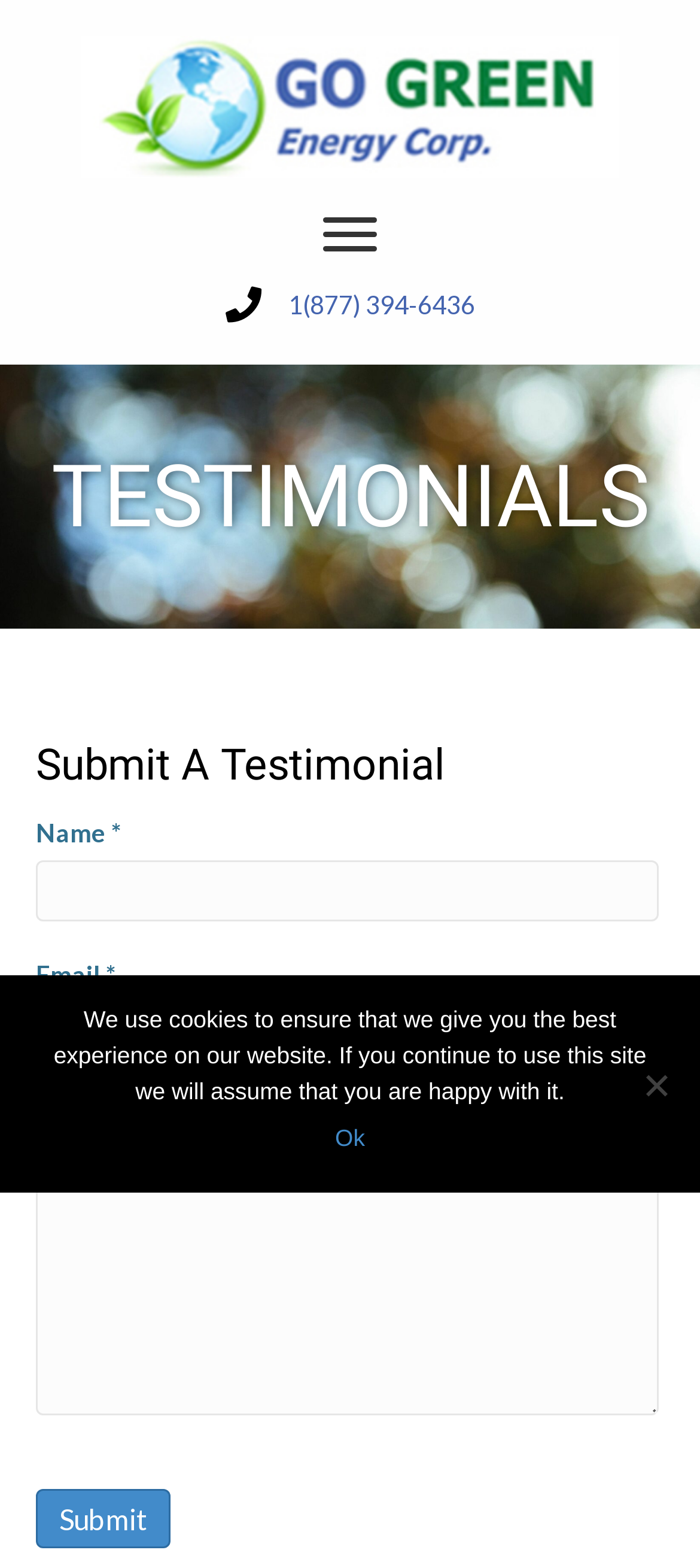Please find the bounding box coordinates for the clickable element needed to perform this instruction: "Click the Menu button".

[0.462, 0.139, 0.538, 0.16]